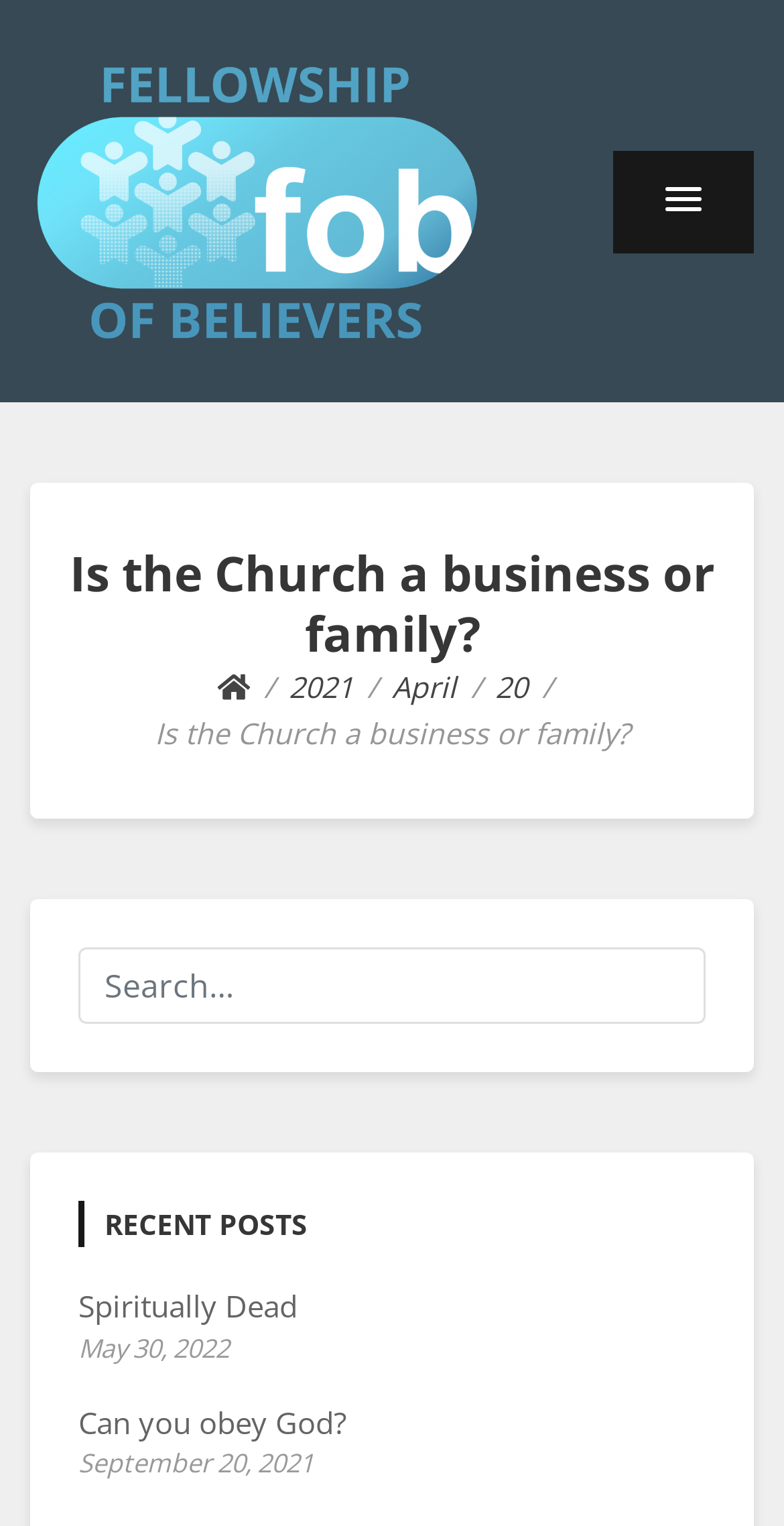Provide an in-depth caption for the contents of the webpage.

The webpage appears to be a blog or article page from "Fellowship Of Believers". At the top left, there is a logo of "Fellowship Of Believers" which is also a link, accompanied by a heading with the same text. 

Below the logo, there is a button with a popup menu on the top right. 

The main content of the page starts with a heading "Is the Church a business or family?" which is centered near the top of the page. 

Below the main heading, there is a navigation section with breadcrumbs, showing the path "2021 > April > 20". 

To the right of the breadcrumbs, there is a static text repeating the main heading "Is the Church a business or family?". 

On the left side of the page, there is a search bar with a placeholder text "Search…". 

Below the search bar, there is a heading "RECENT POSTS" followed by a list of recent posts, including "Spiritually Dead", "Can you obey God?", and others, each with a link and a publication date.